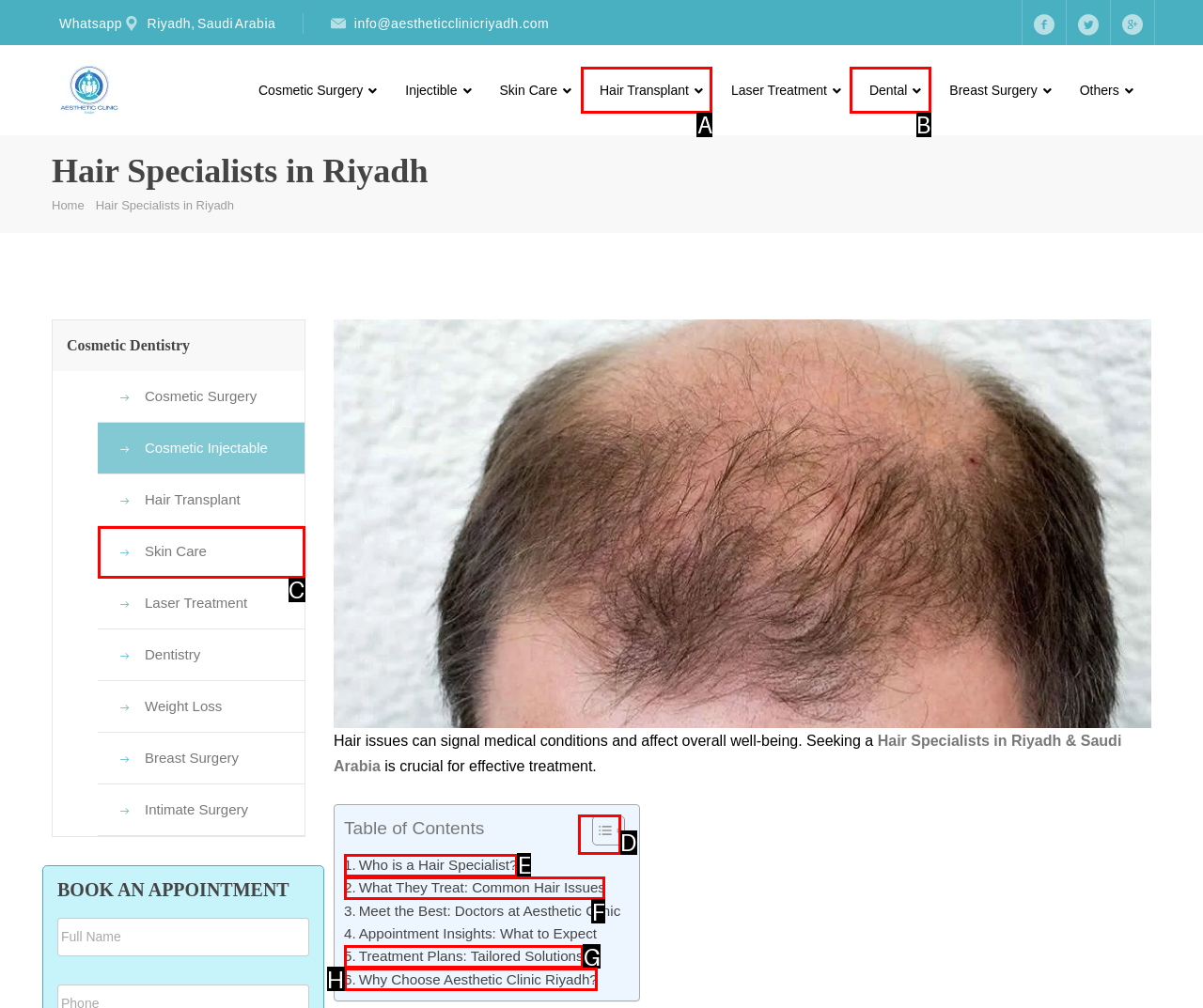Identify the option that corresponds to the description: Treatment Plans: Tailored Solutions. Provide only the letter of the option directly.

G